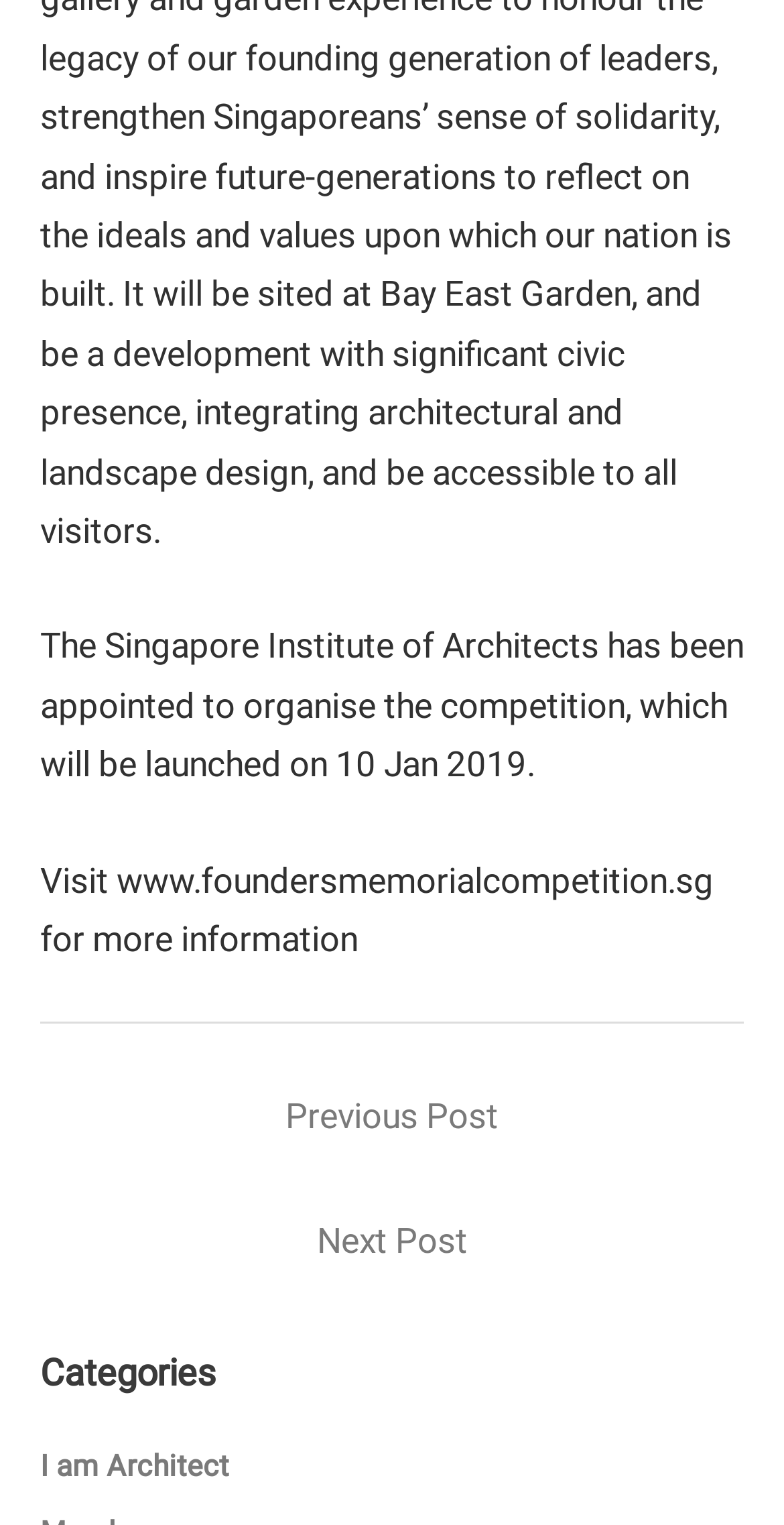Extract the bounding box of the UI element described as: "http://www.barbadosballcanada.com/bajan-centenarians.html".

None